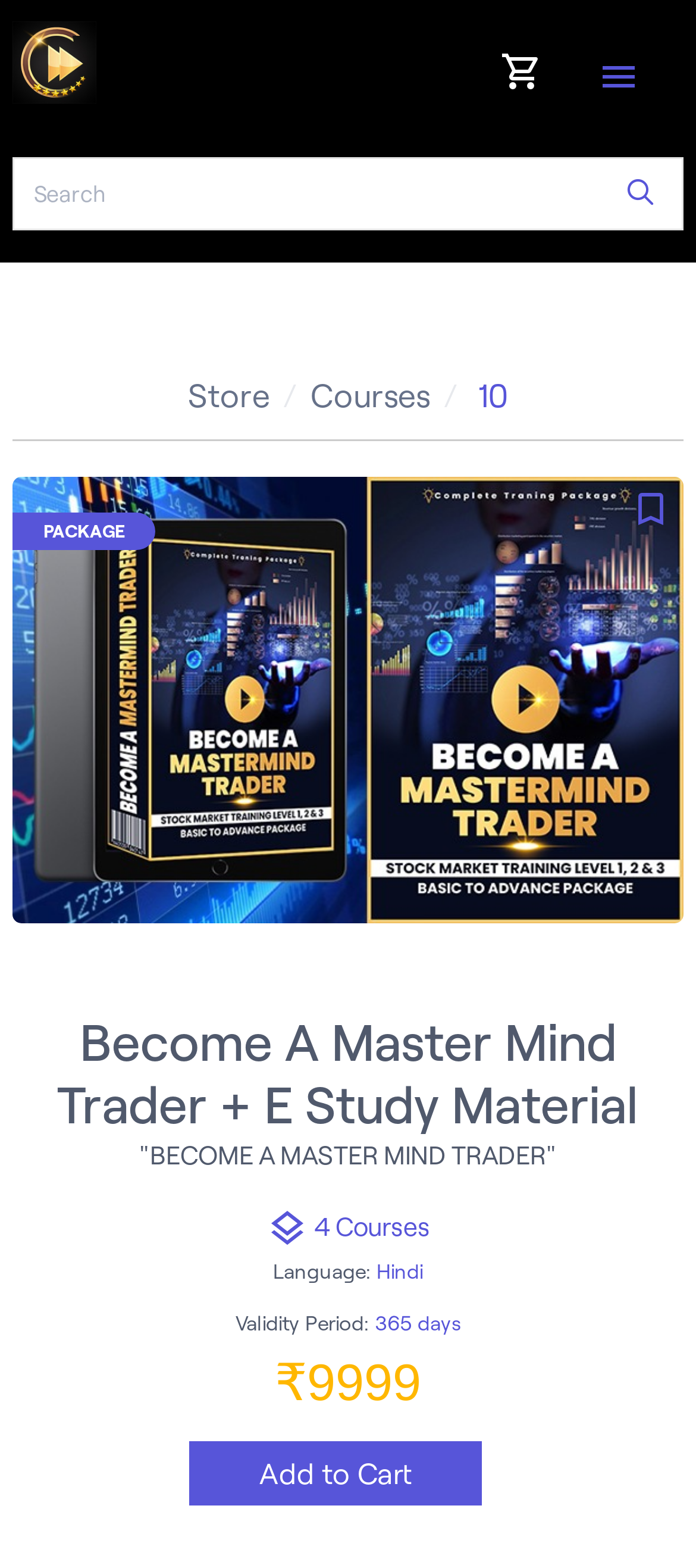What is the price of the study material?
Give a one-word or short phrase answer based on the image.

₹9999